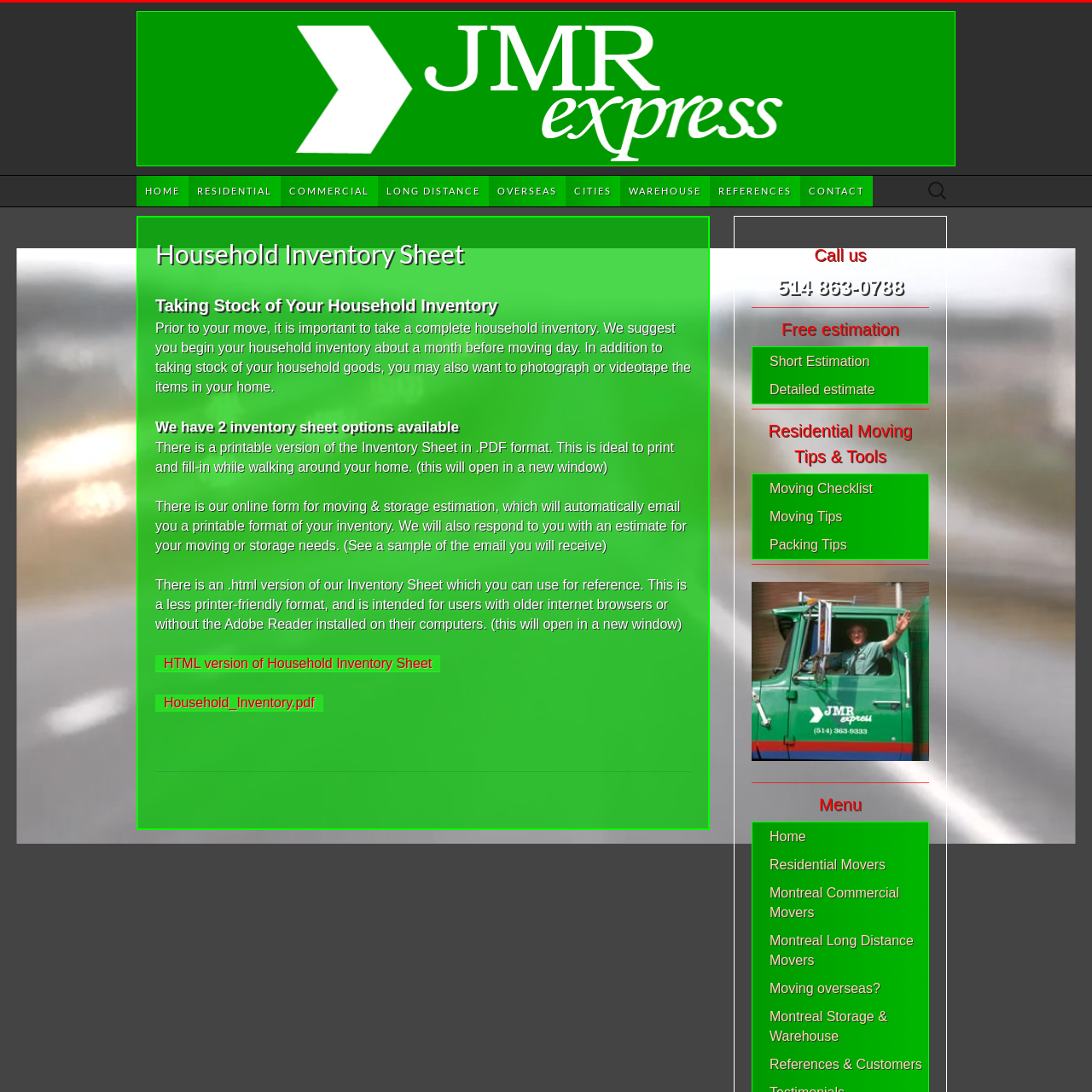Predict the bounding box of the UI element based on the description: "parent_node: 1". The coordinates should be four float numbers between 0 and 1, formatted as [left, top, right, bottom].

None